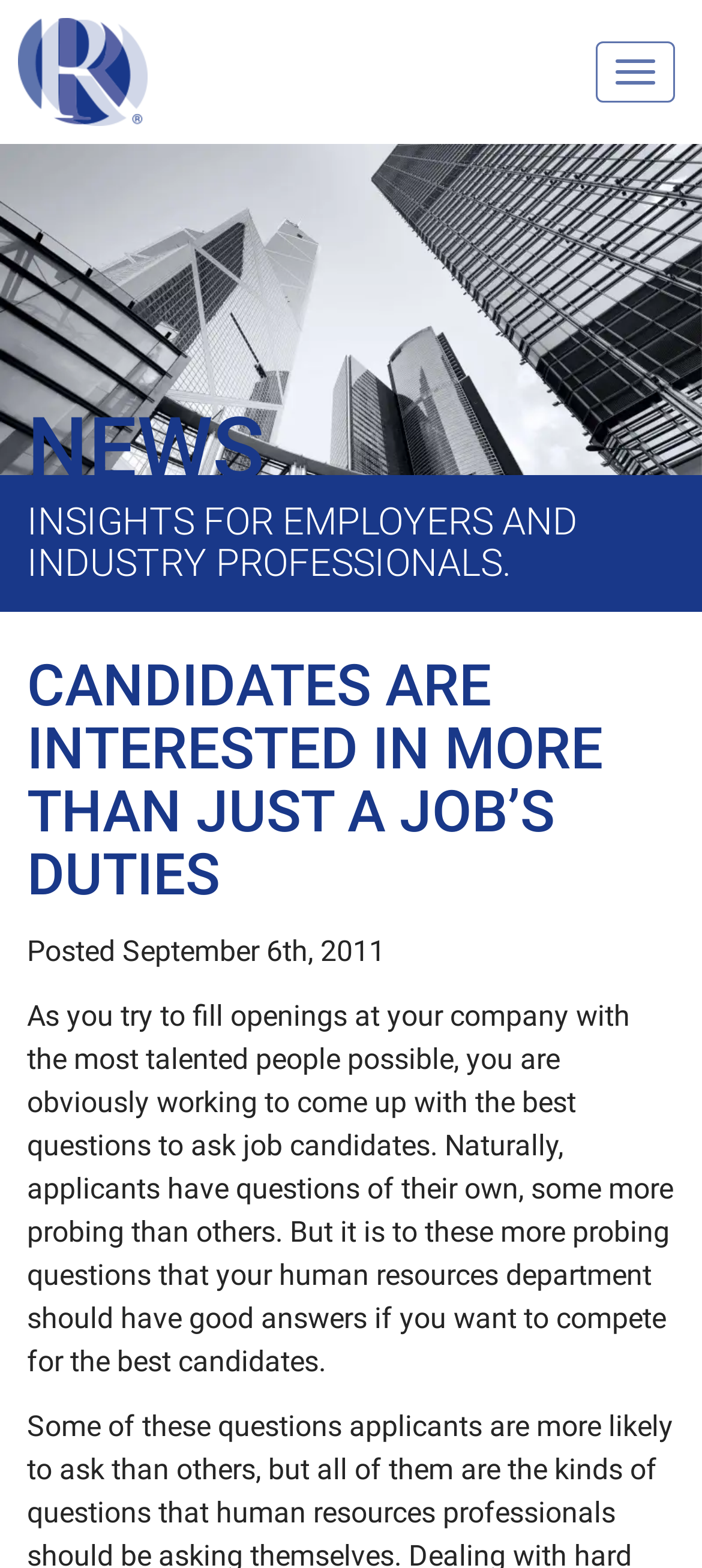Please answer the following query using a single word or phrase: 
What is the main topic of the article?

Job candidate questions